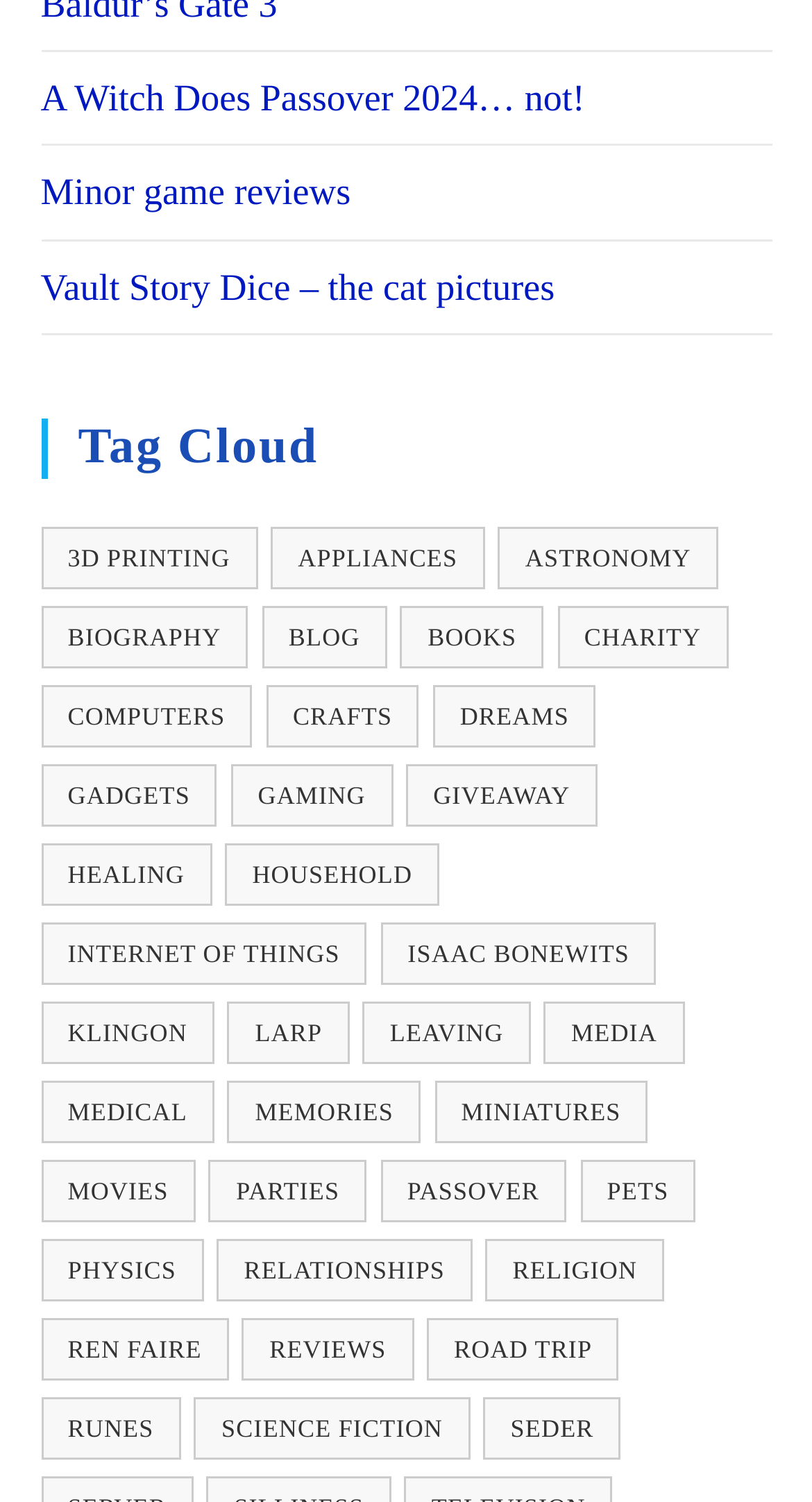Determine the bounding box coordinates for the clickable element to execute this instruction: "View the 'Tag Cloud' section". Provide the coordinates as four float numbers between 0 and 1, i.e., [left, top, right, bottom].

[0.05, 0.279, 0.95, 0.319]